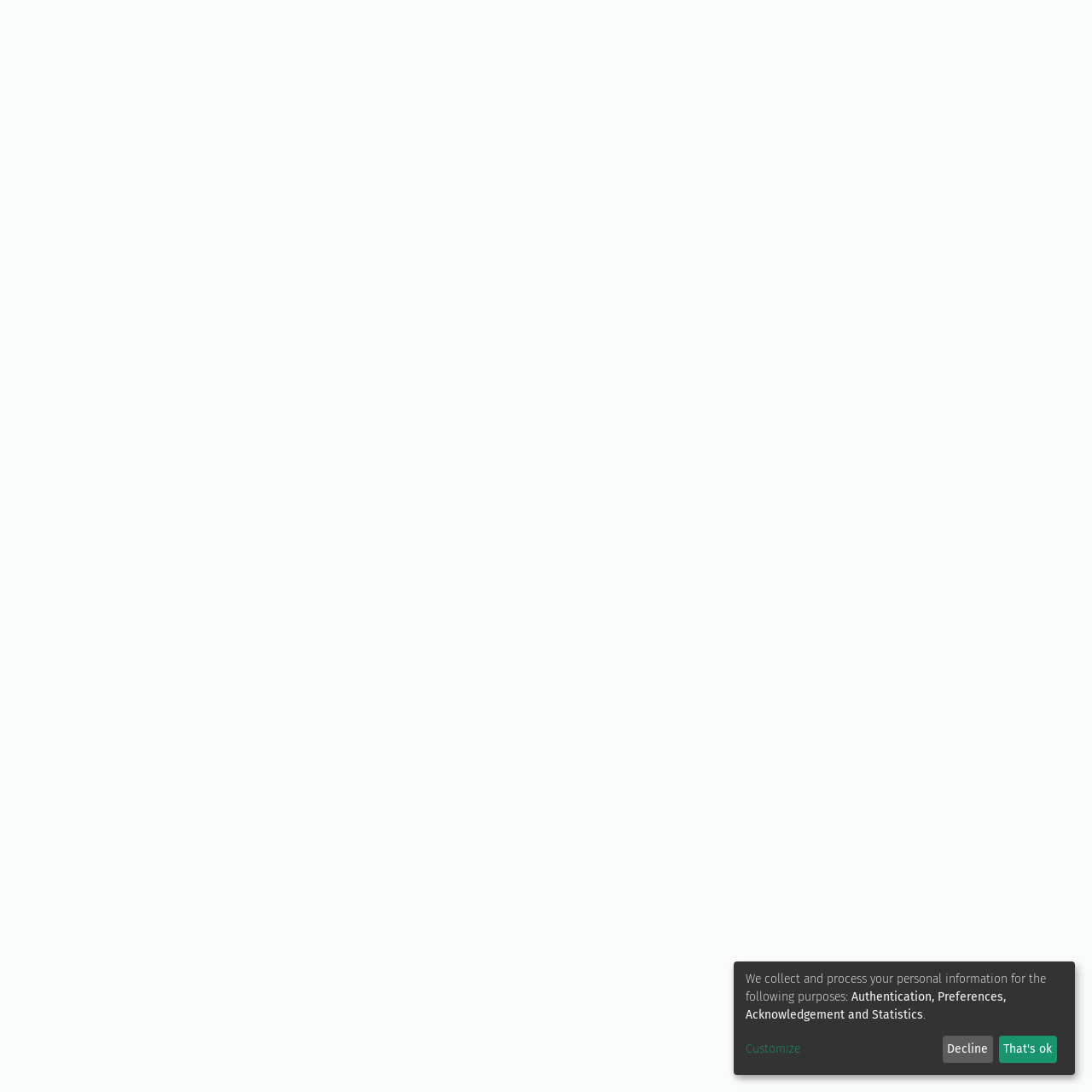Offer a thorough description of the webpage.

This webpage is about a thesis titled "Pubblicita': Silvio Berlusconi and the Italian Massmedia" and appears to be a repository or academic database page. At the top left, there is a repository logo, and next to it, a user profile bar with a search function and a "Log In" link. Below this, there is a main navigation bar with links to "Communities & Collections" and "All of CACHE". 

A breadcrumb navigation bar is located below the main navigation bar, showing the path "Home > Academic Departments, Programs, and SIPs > Economics and Business > Economics and Business Senior Integrated Projects". 

The main content of the page is divided into sections. The top section displays the title of the thesis, "Pubblicita': Silvio Berlusconi and the Italian Massmedia". Below this, there is a section with metadata about the thesis, including the author, date accessed, and date issued. This section is organized into rows with labels and values.

At the bottom of the page, there is a section with a heading "We collect and process your personal information for the following purposes:" followed by a list of purposes, including "Authentication, Preferences, Acknowledgement and Statistics". There are also buttons to "Decline" or accept the terms with "That's ok". A "Customize" link is located above these buttons.